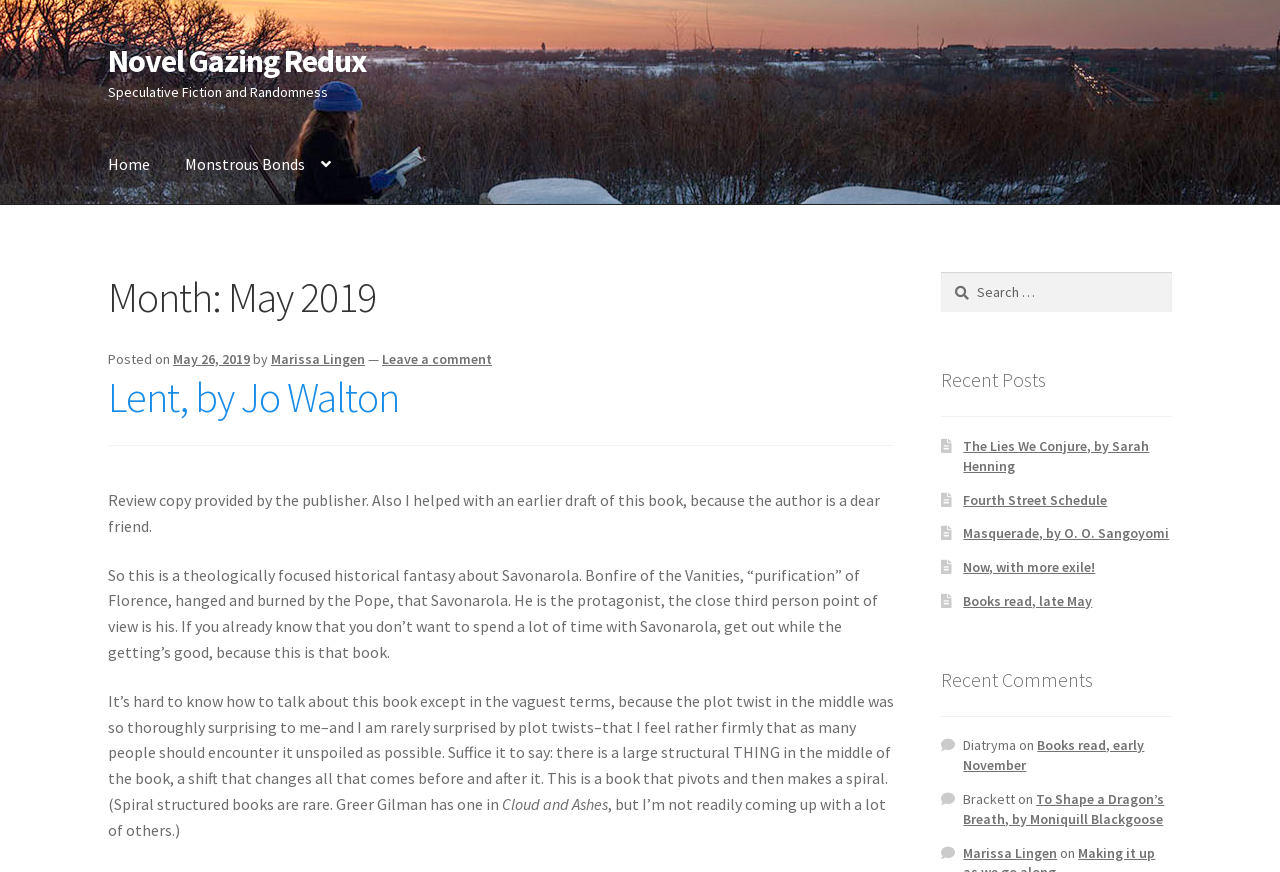What is the author of the book being reviewed?
By examining the image, provide a one-word or phrase answer.

Jo Walton